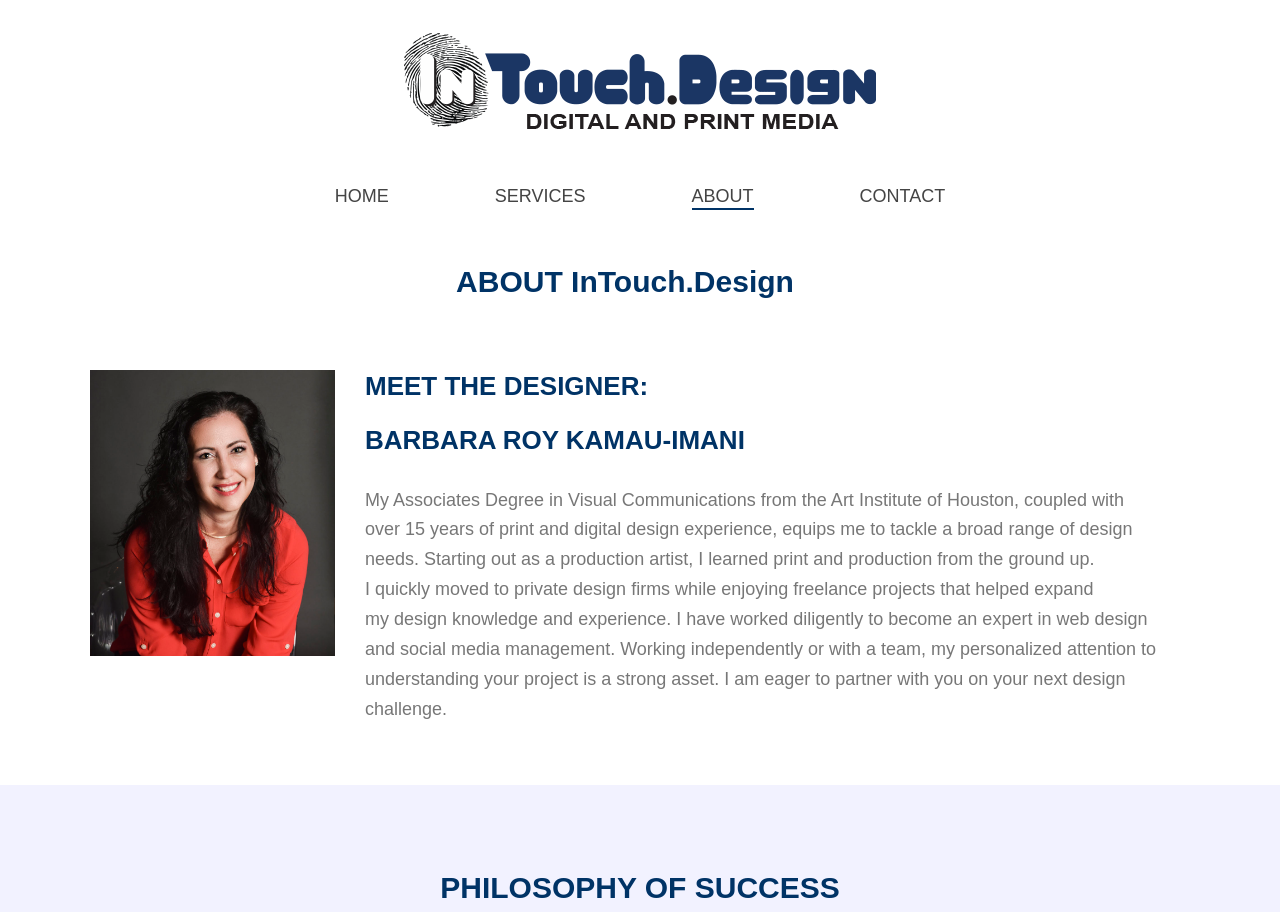Given the element description: "title="InTouch Design"", predict the bounding box coordinates of the UI element it refers to, using four float numbers between 0 and 1, i.e., [left, top, right, bottom].

[0.316, 0.0, 0.684, 0.186]